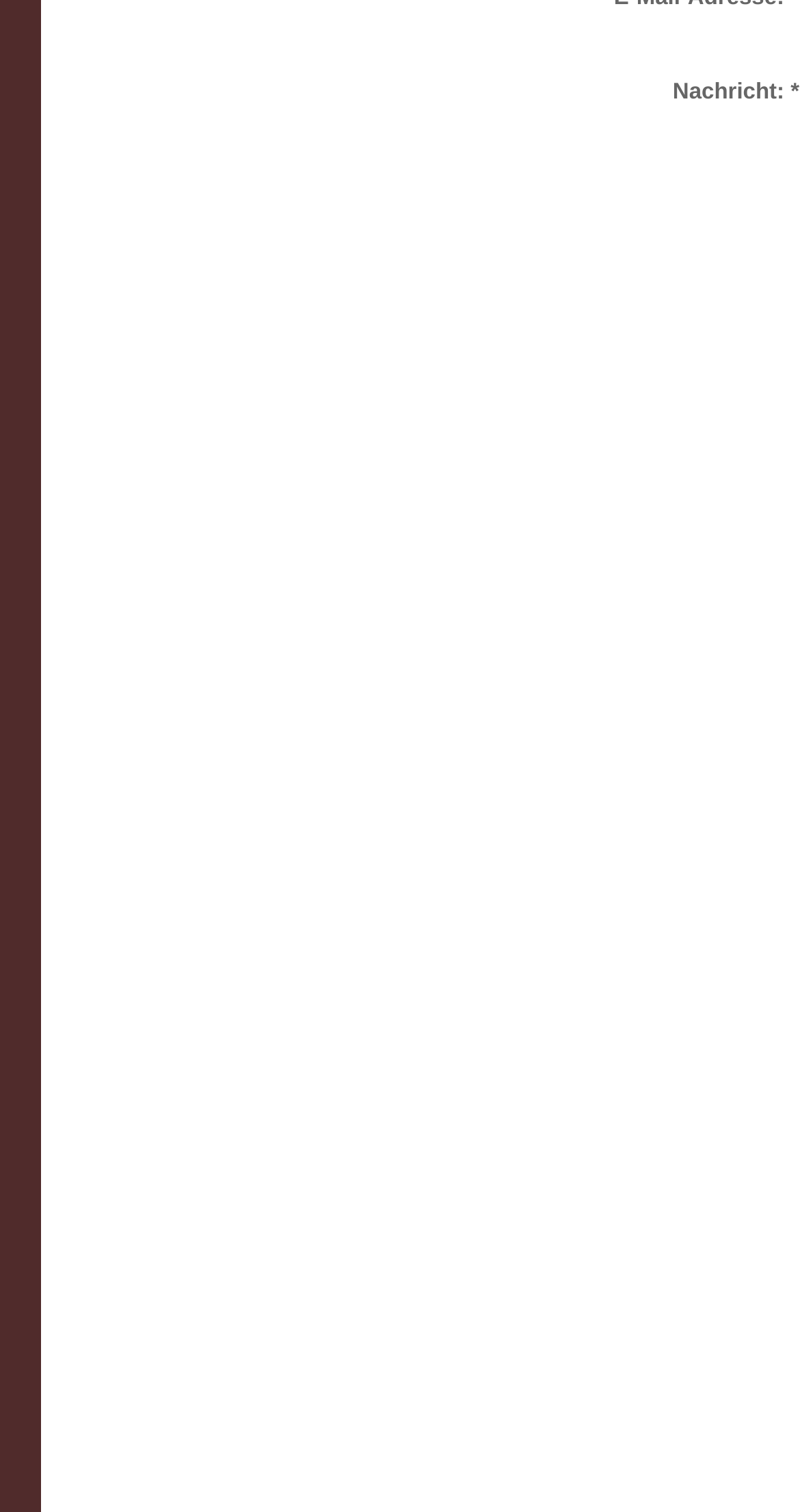Identify and provide the bounding box for the element described by: "alt="Impact Magazine"".

None